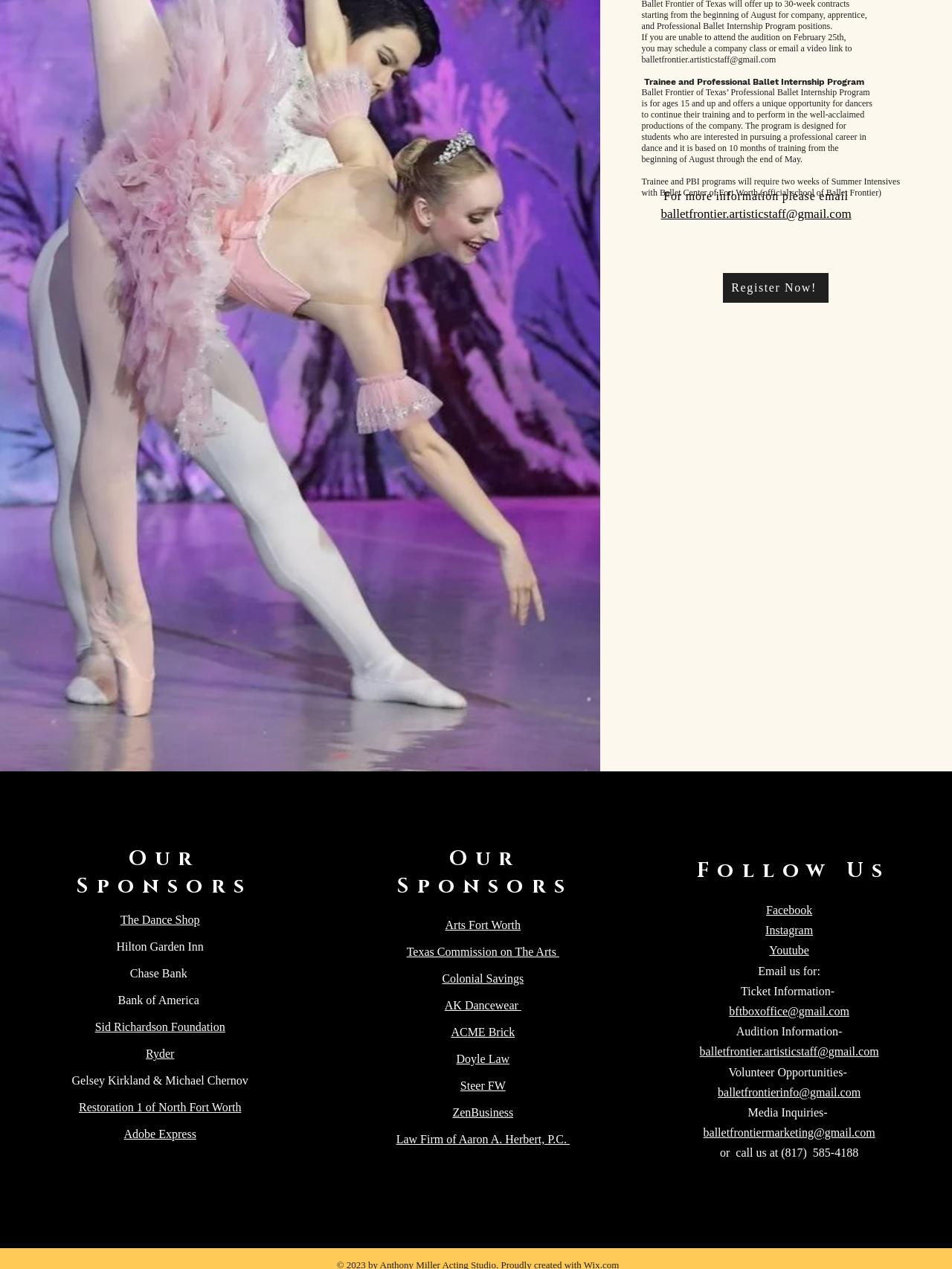Locate the bounding box coordinates of the UI element described by: "The Dance Shop". The bounding box coordinates should consist of four float numbers between 0 and 1, i.e., [left, top, right, bottom].

[0.126, 0.72, 0.21, 0.73]